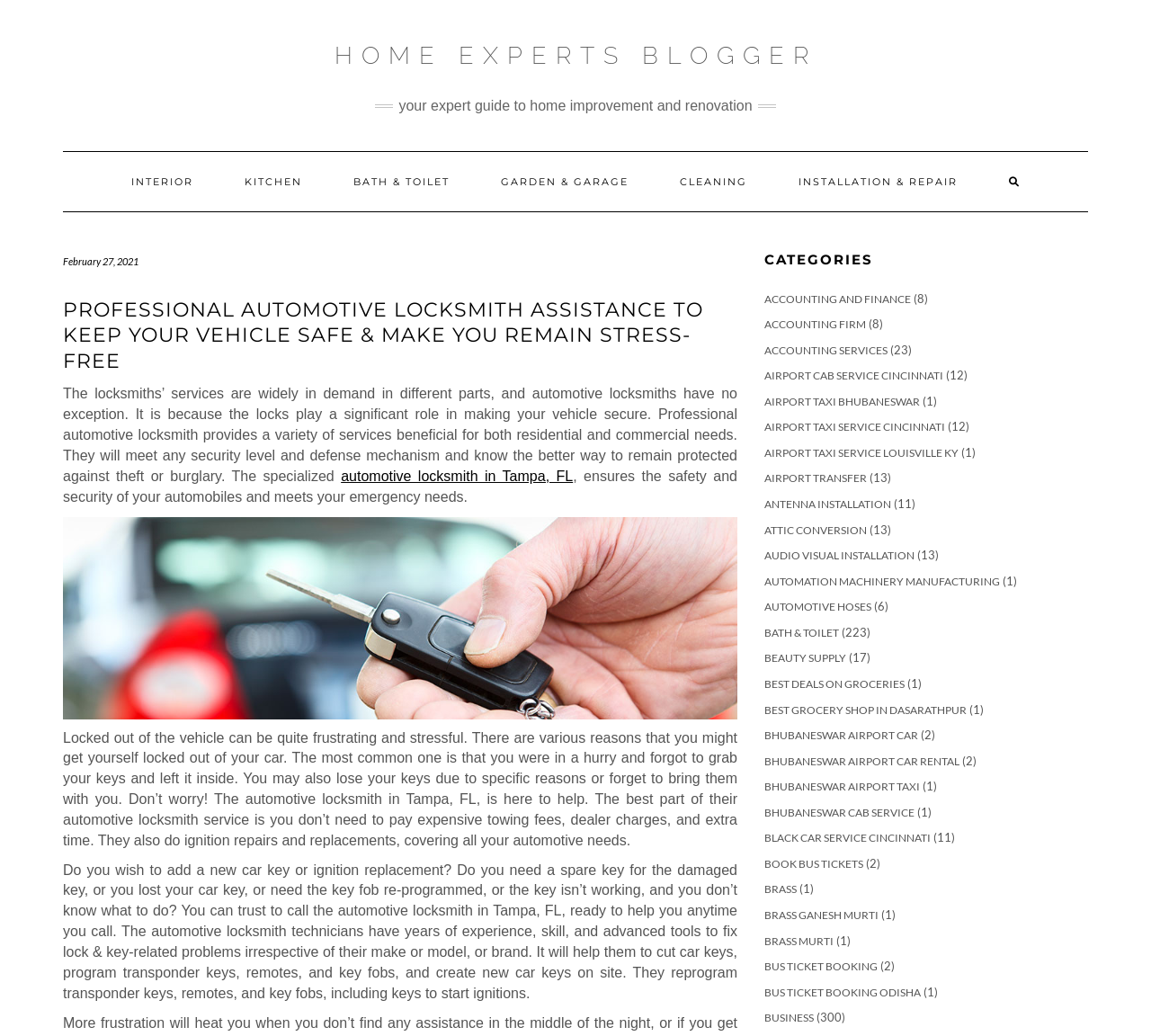What is one service provided by the automotive locksmith technicians?
Carefully examine the image and provide a detailed answer to the question.

The webpage mentions that the automotive locksmith technicians provide various services, including ignition repairs and replacements, which is one of the services mentioned.